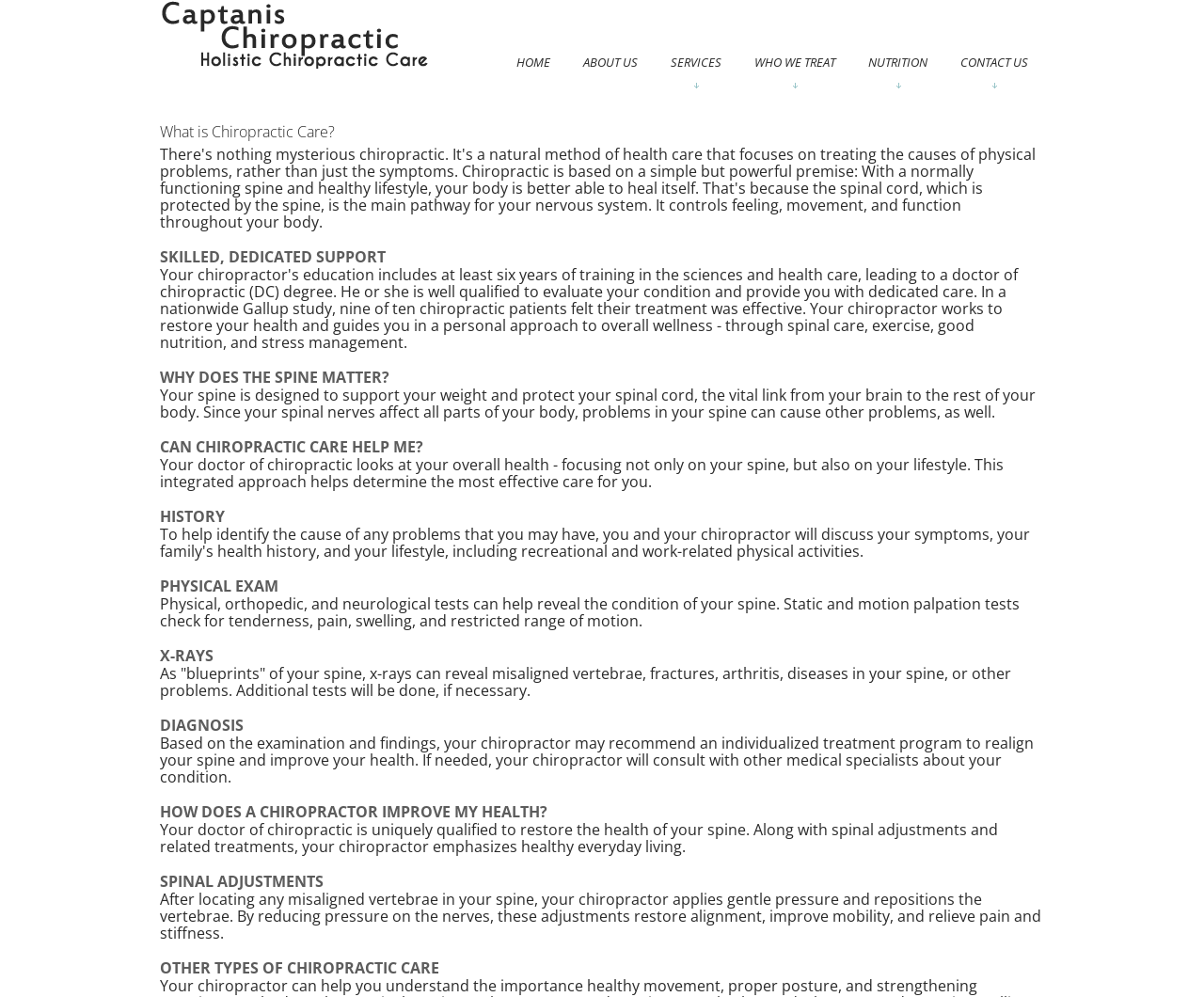Using floating point numbers between 0 and 1, provide the bounding box coordinates in the format (top-left x, top-left y, bottom-right x, bottom-right y). Locate the UI element described here: Who We Treat

[0.613, 0.0, 0.707, 0.099]